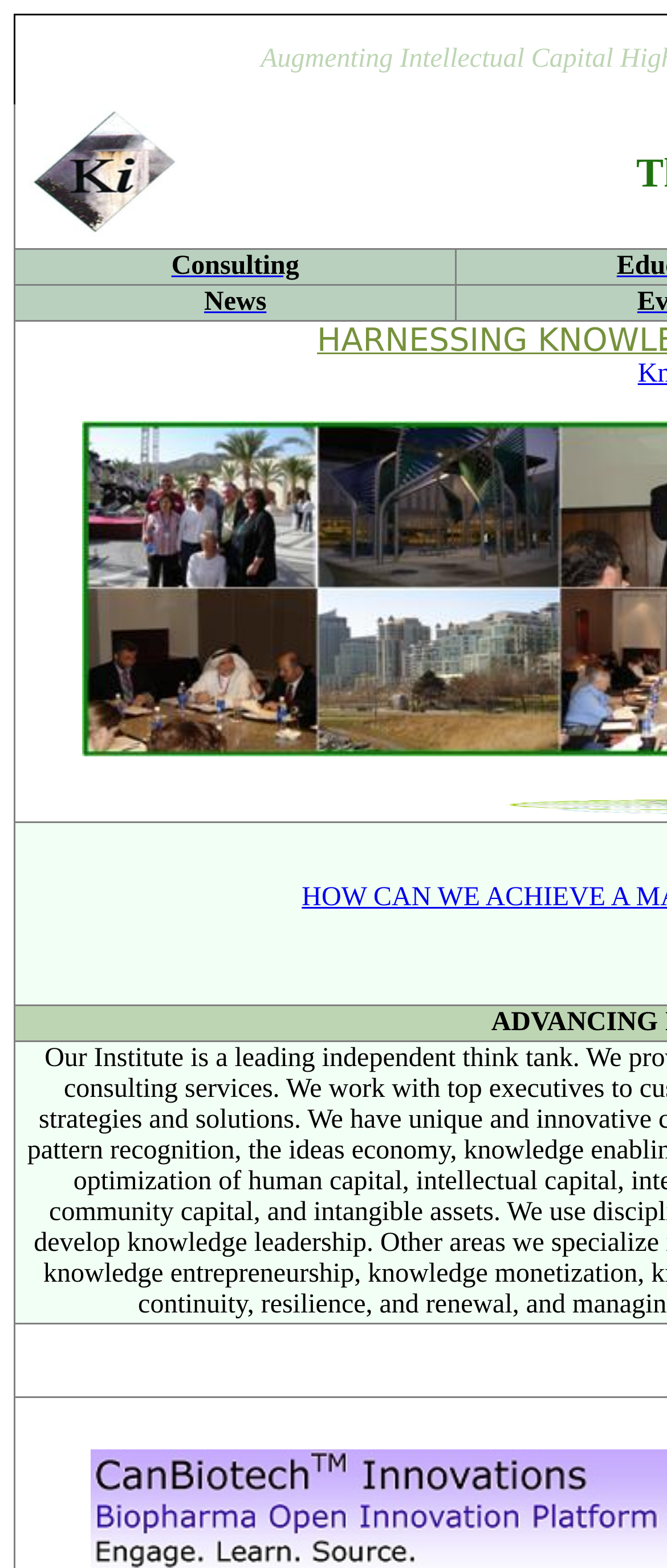What is the first menu item? Please answer the question using a single word or phrase based on the image.

Consulting